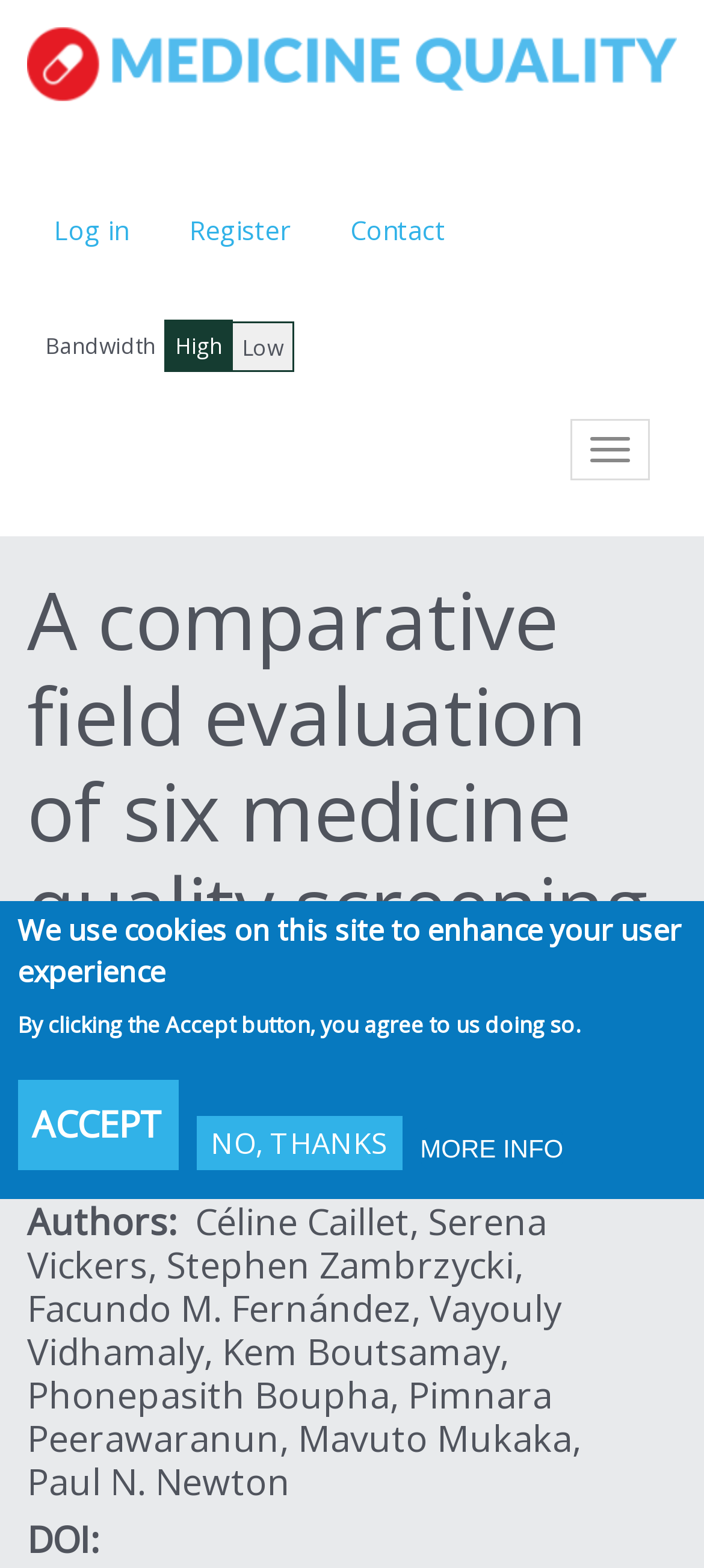What is the journal name?
Carefully analyze the image and provide a thorough answer to the question.

I found the journal name in the section above the 'Published' section, which states 'PLOS Neglected Tropical Diseases'.